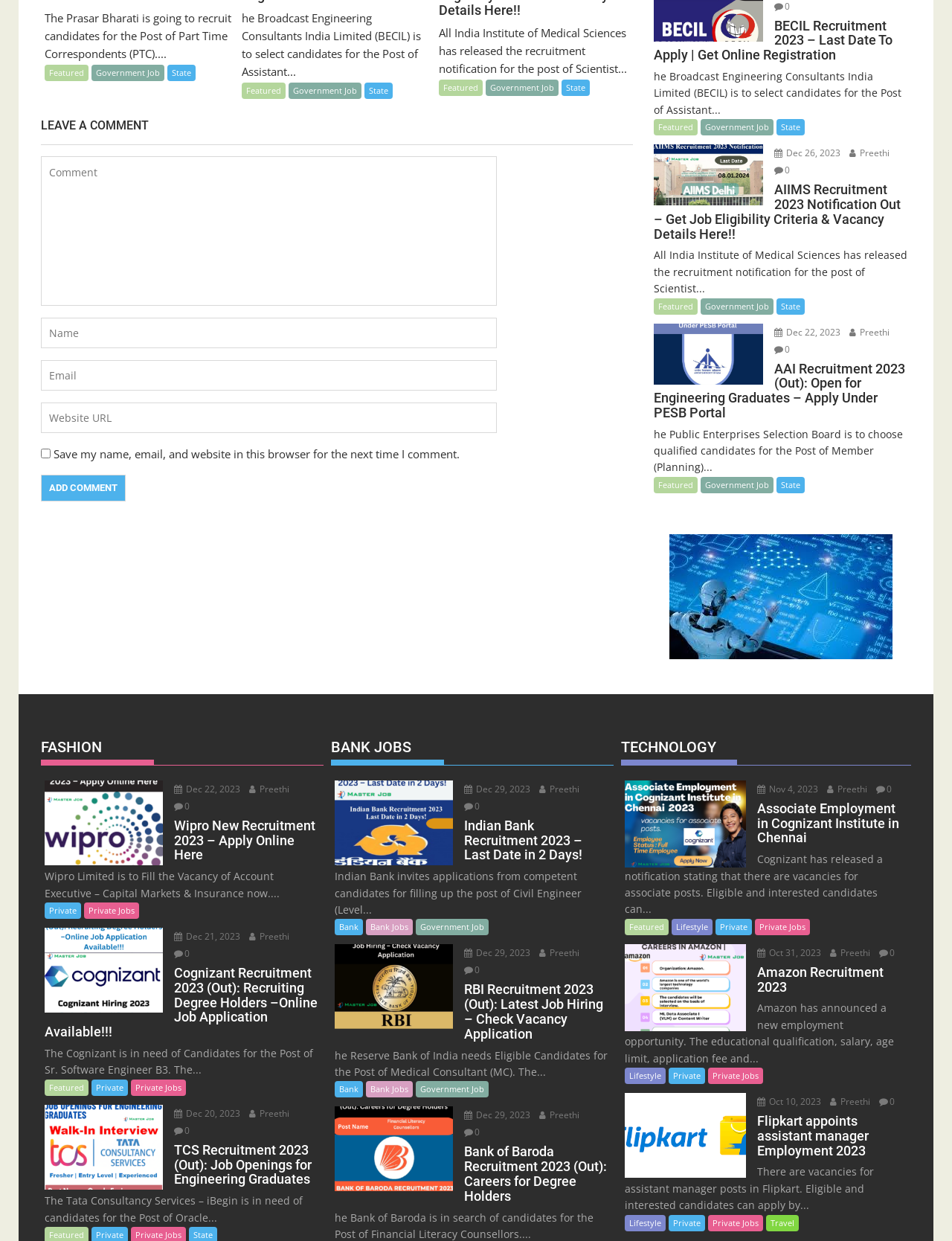Identify the bounding box coordinates of the area that should be clicked in order to complete the given instruction: "View the AIIMS Recruitment 2023 Notification". The bounding box coordinates should be four float numbers between 0 and 1, i.e., [left, top, right, bottom].

[0.687, 0.147, 0.953, 0.194]